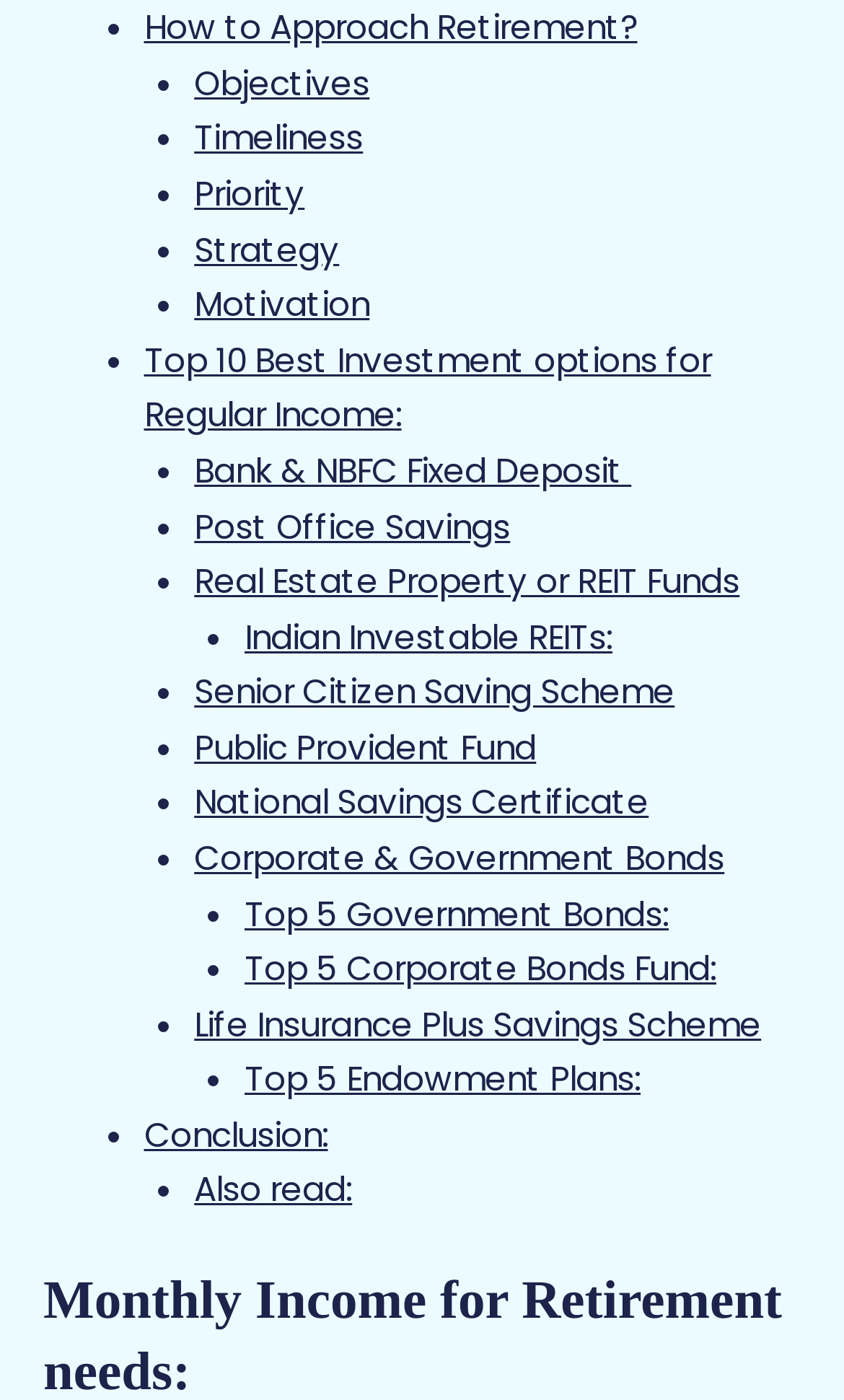Predict the bounding box coordinates of the area that should be clicked to accomplish the following instruction: "Read the 'Conclusion:'". The bounding box coordinates should consist of four float numbers between 0 and 1, i.e., [left, top, right, bottom].

[0.171, 0.794, 0.388, 0.827]